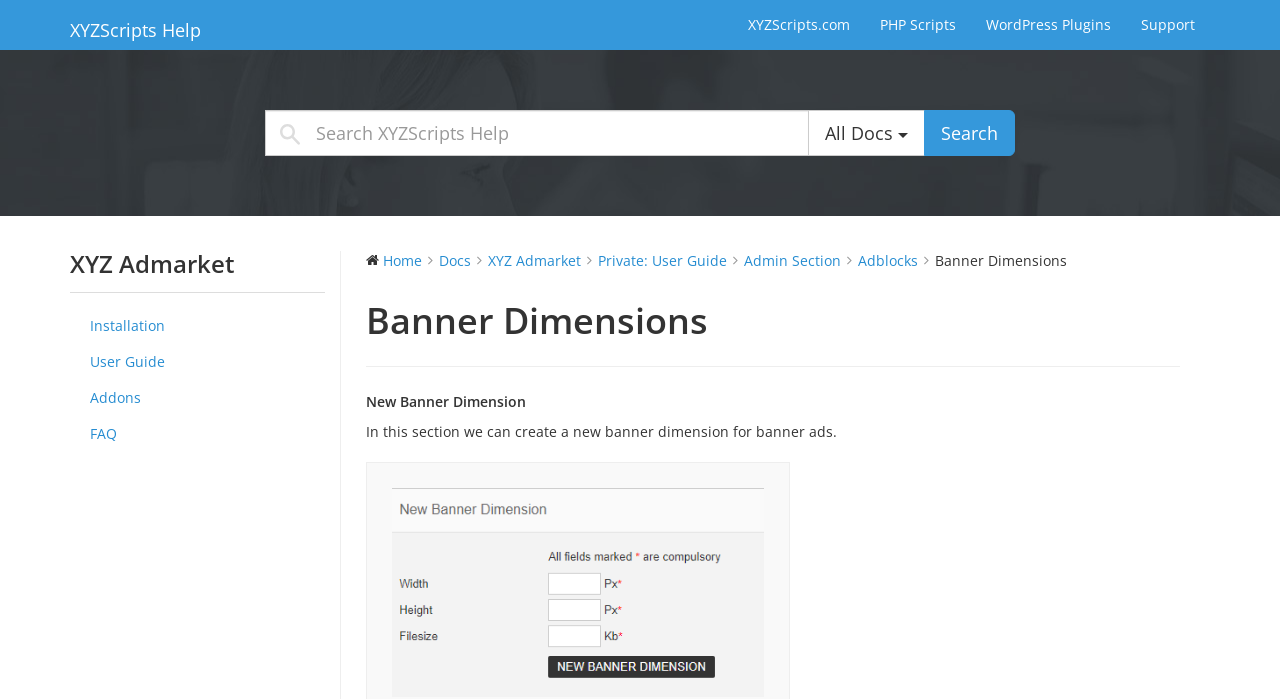Kindly determine the bounding box coordinates for the area that needs to be clicked to execute this instruction: "Click on User Guide".

[0.055, 0.493, 0.254, 0.544]